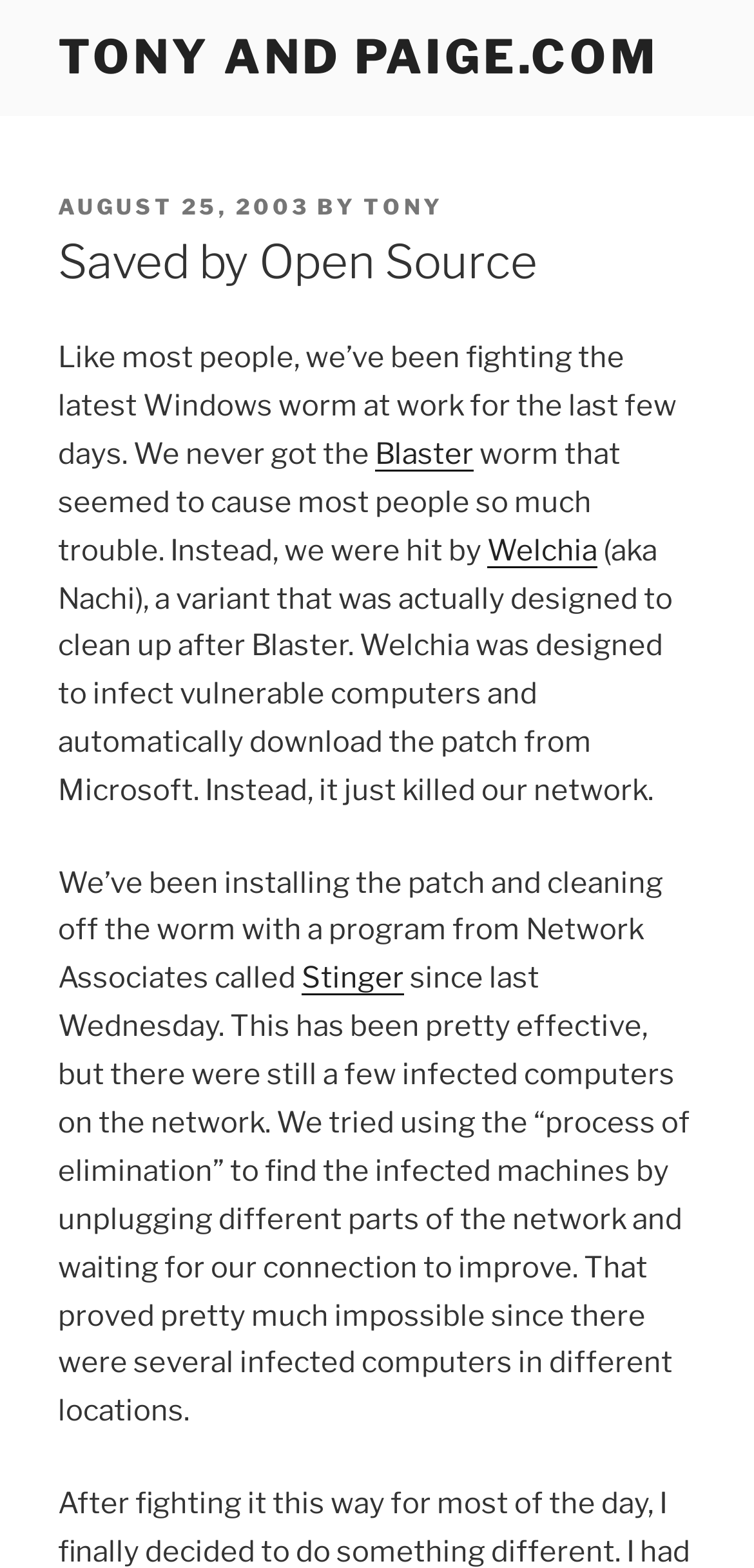What is the name of the worm that caused trouble?
Please answer the question with as much detail as possible using the screenshot.

The text on the webpage mentions that the author's workplace was not affected by the Blaster worm, but instead was hit by the Welchia worm. This implies that the Blaster worm is a type of malware that caused trouble for many people.